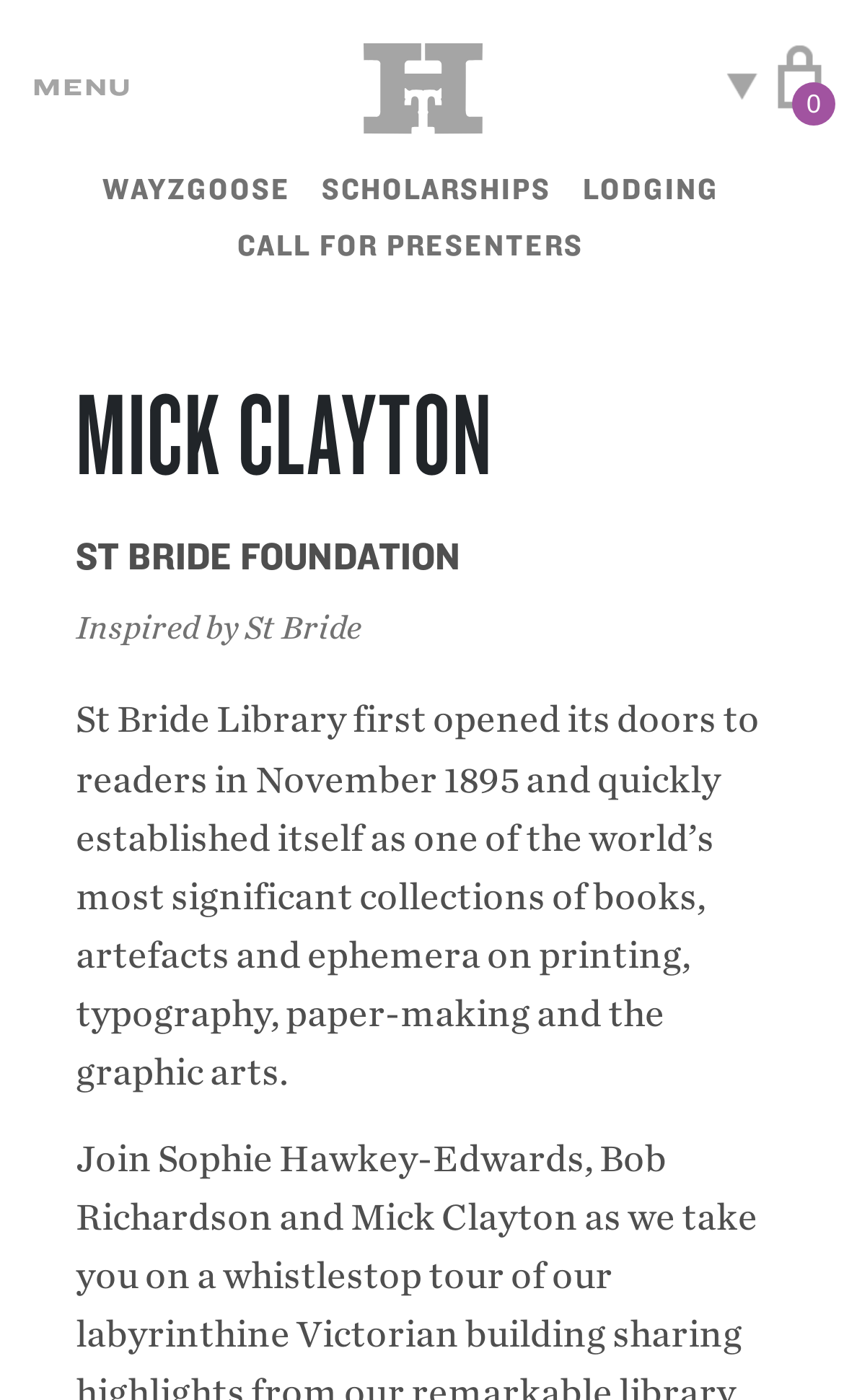How many links are in the top navigation menu?
Look at the screenshot and respond with a single word or phrase.

4